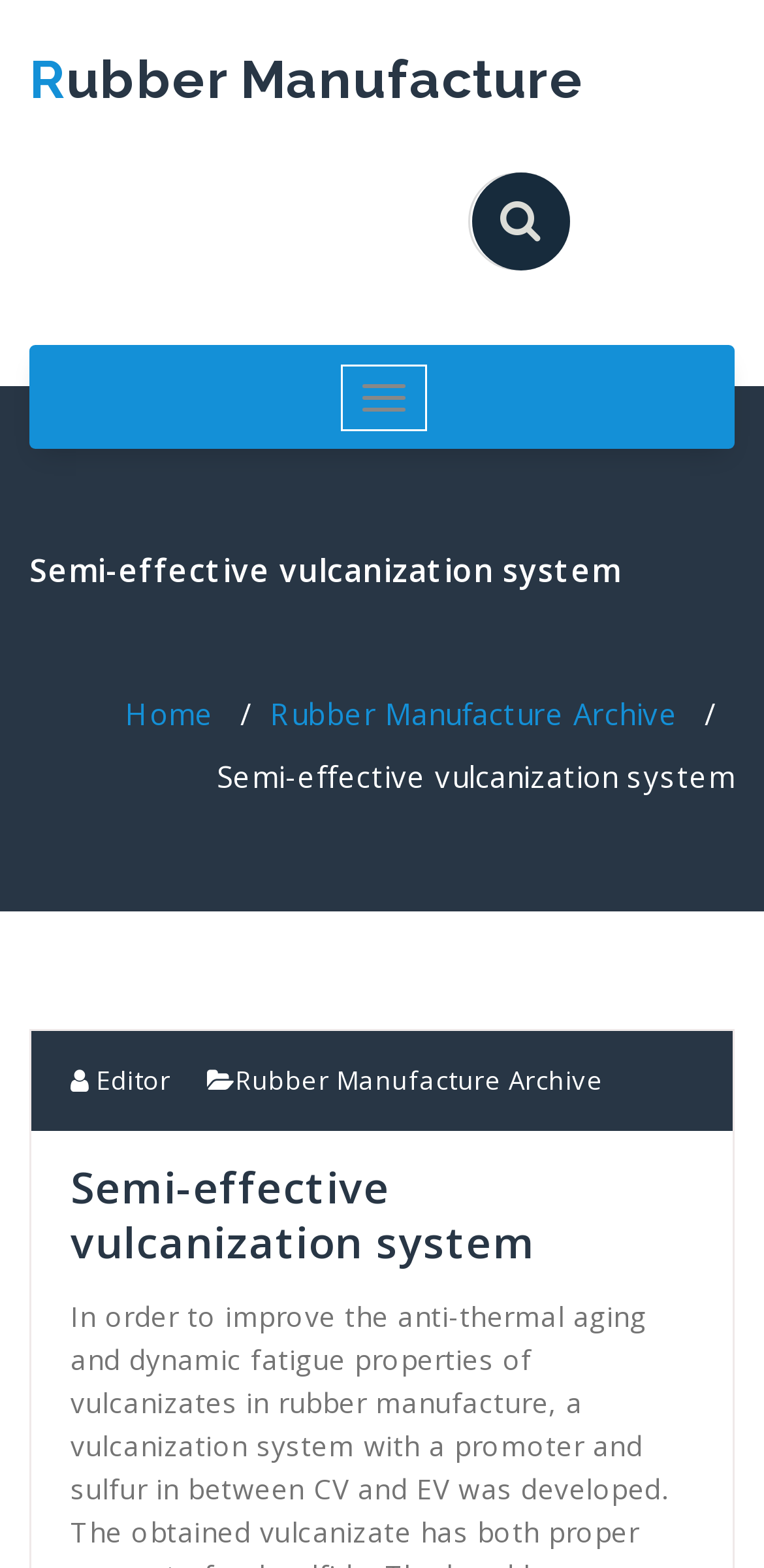Predict the bounding box of the UI element that fits this description: "Accept".

None